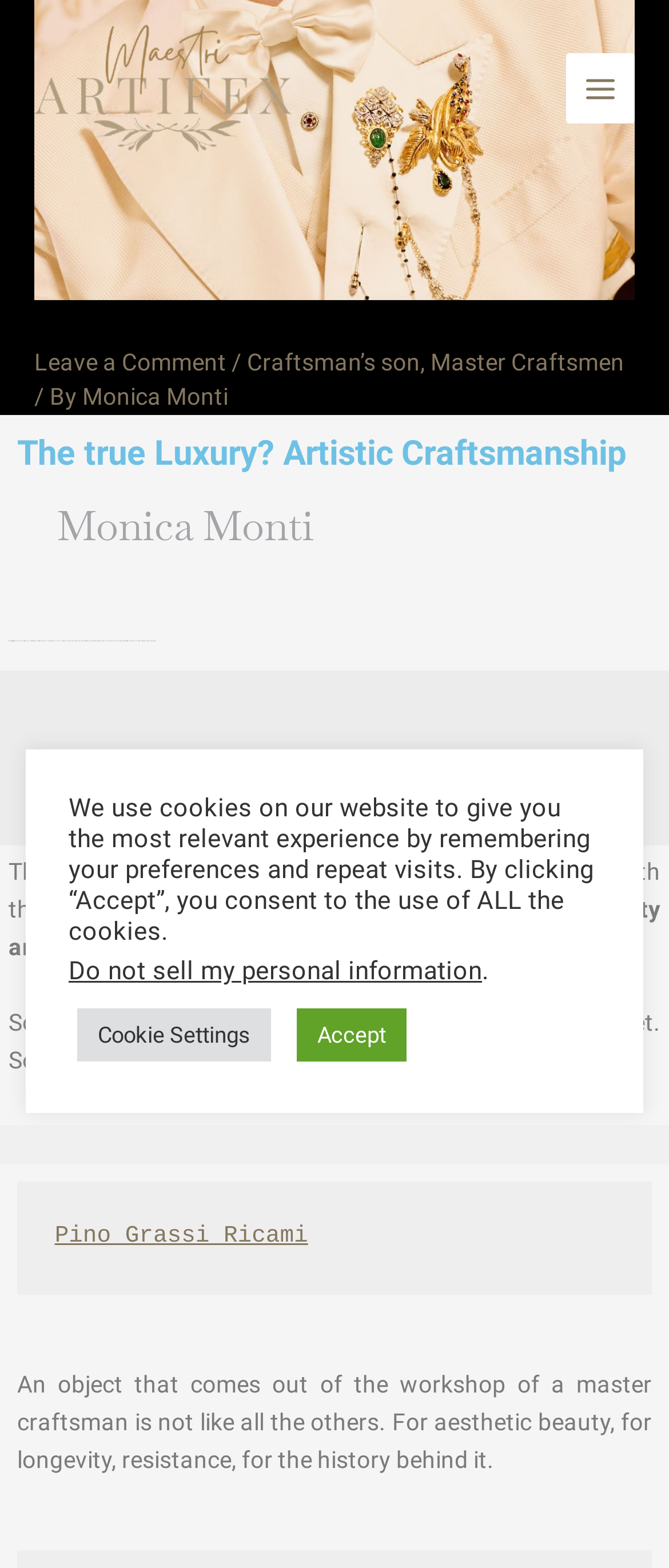Specify the bounding box coordinates of the element's area that should be clicked to execute the given instruction: "Click the main menu button". The coordinates should be four float numbers between 0 and 1, i.e., [left, top, right, bottom].

[0.845, 0.034, 0.949, 0.079]